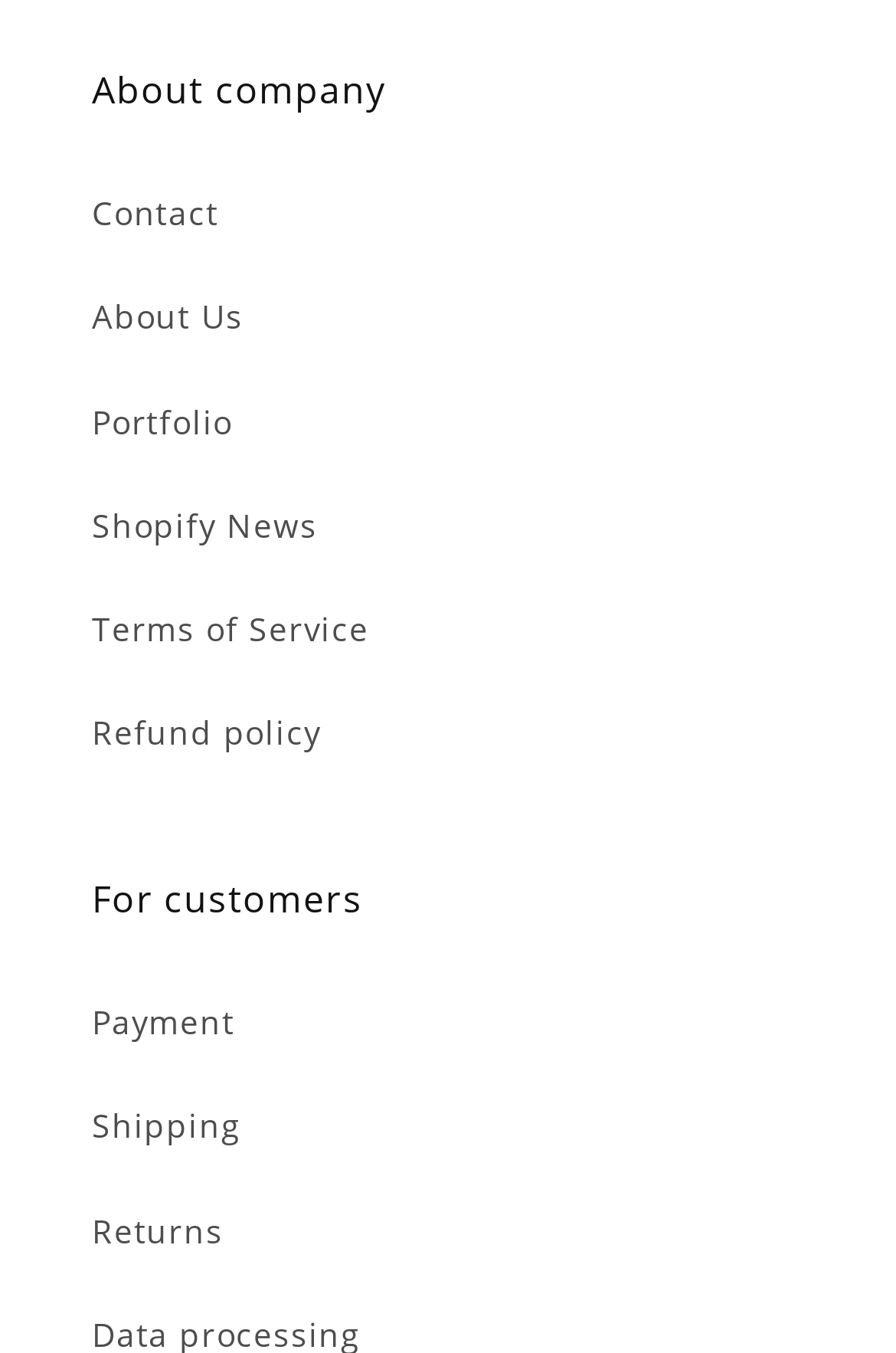Please determine the bounding box coordinates for the UI element described here. Use the format (top-left x, top-left y, bottom-right x, bottom-right y) with values bounded between 0 and 1: Wix.com

None